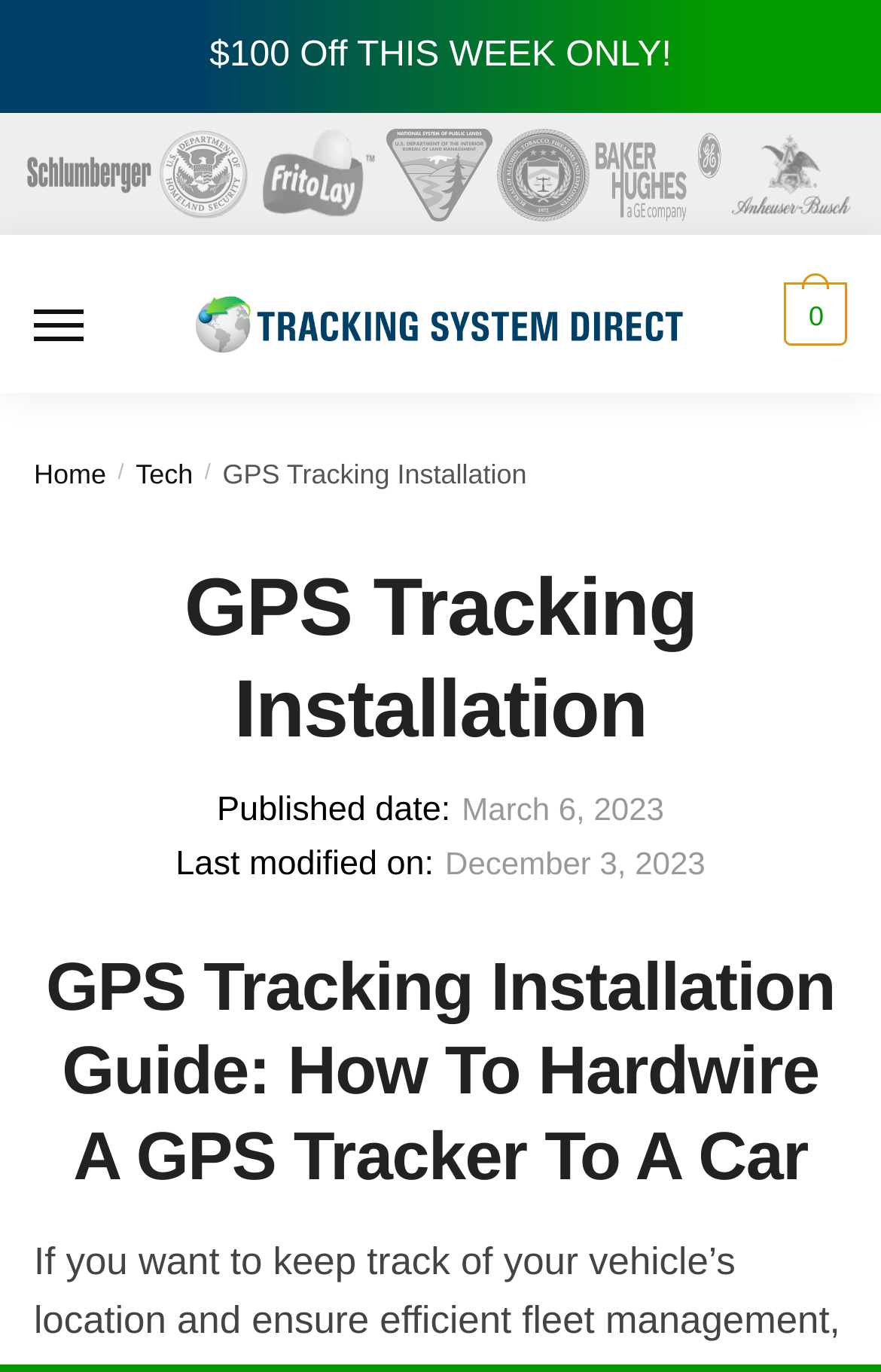Reply to the question with a single word or phrase:
How many images are on the top banner?

7